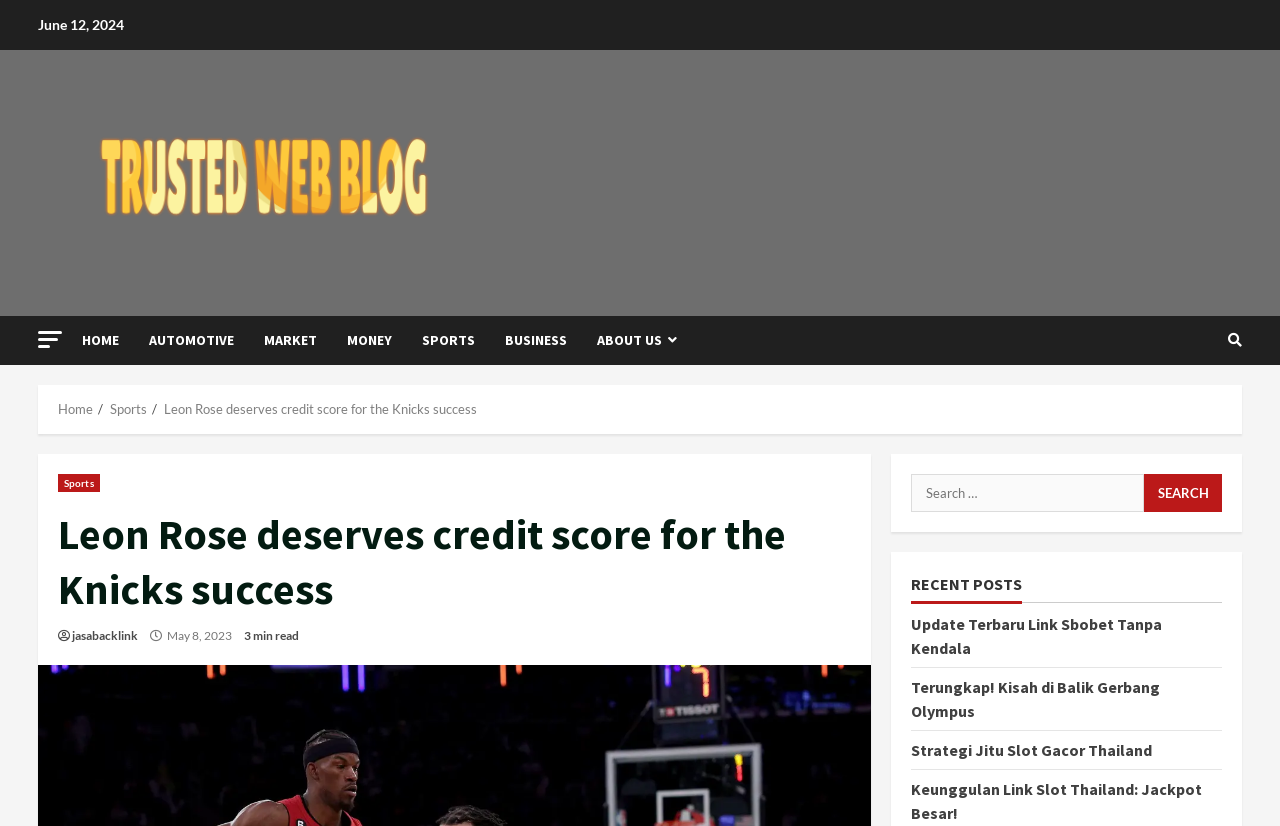Please extract the title of the webpage.

Leon Rose deserves credit score for the Knicks success